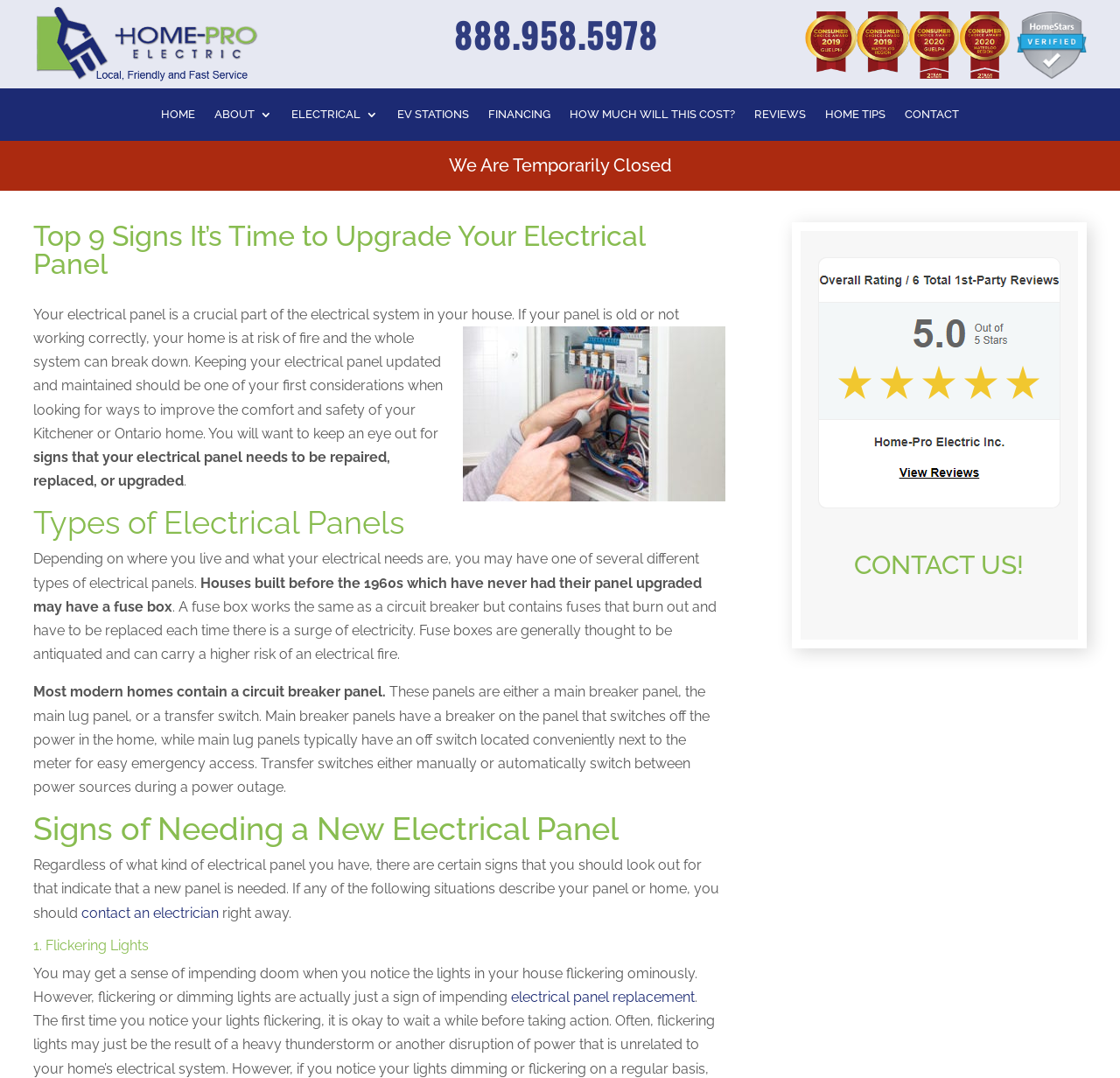Identify and provide the bounding box for the element described by: "contact an electrician".

[0.073, 0.839, 0.196, 0.854]